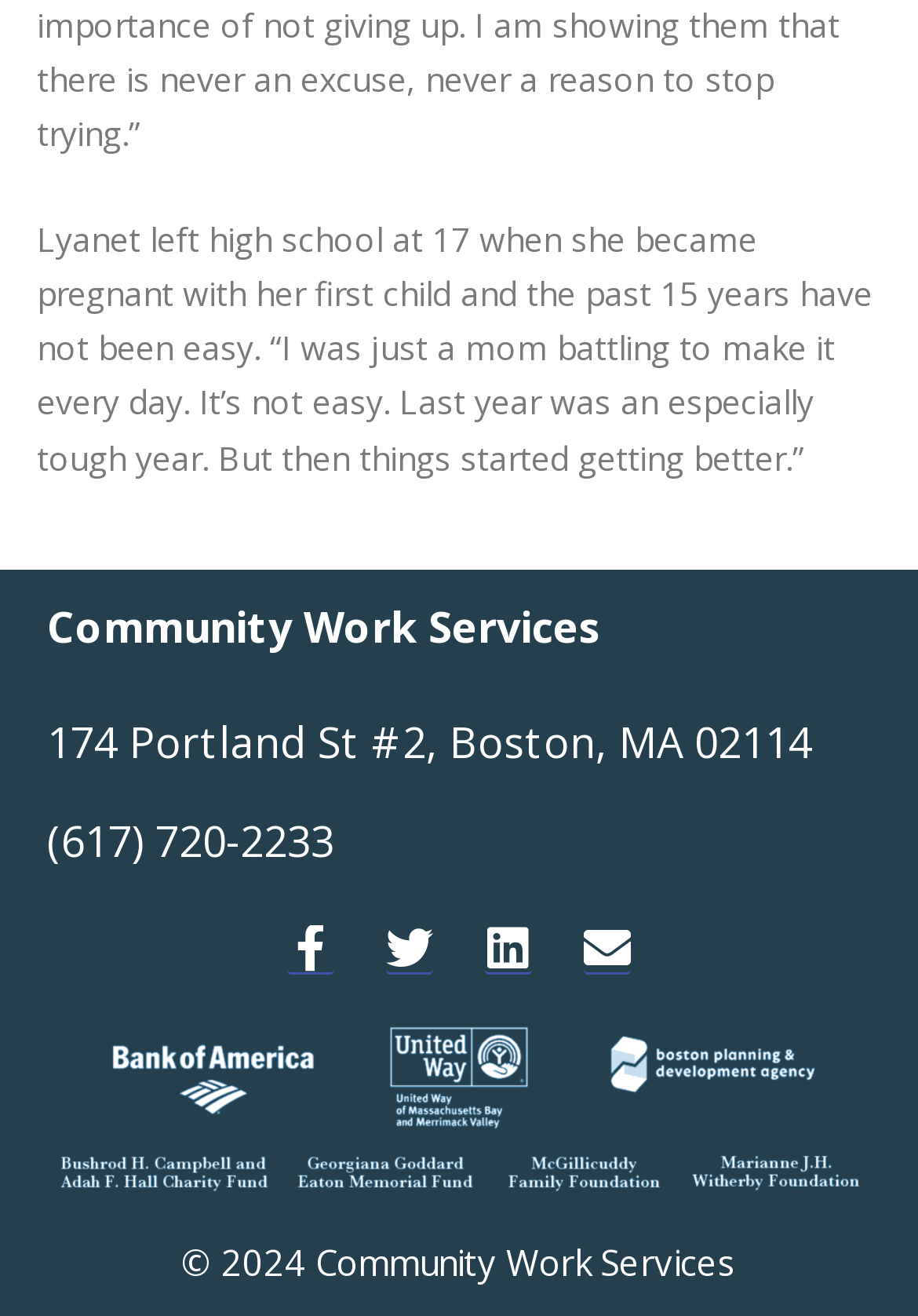What is the phone number of Community Work Services?
Provide an in-depth and detailed explanation in response to the question.

Based on the StaticText element with the bounding box coordinates [0.051, 0.617, 0.364, 0.66], the phone number of Community Work Services is (617) 720-2233.